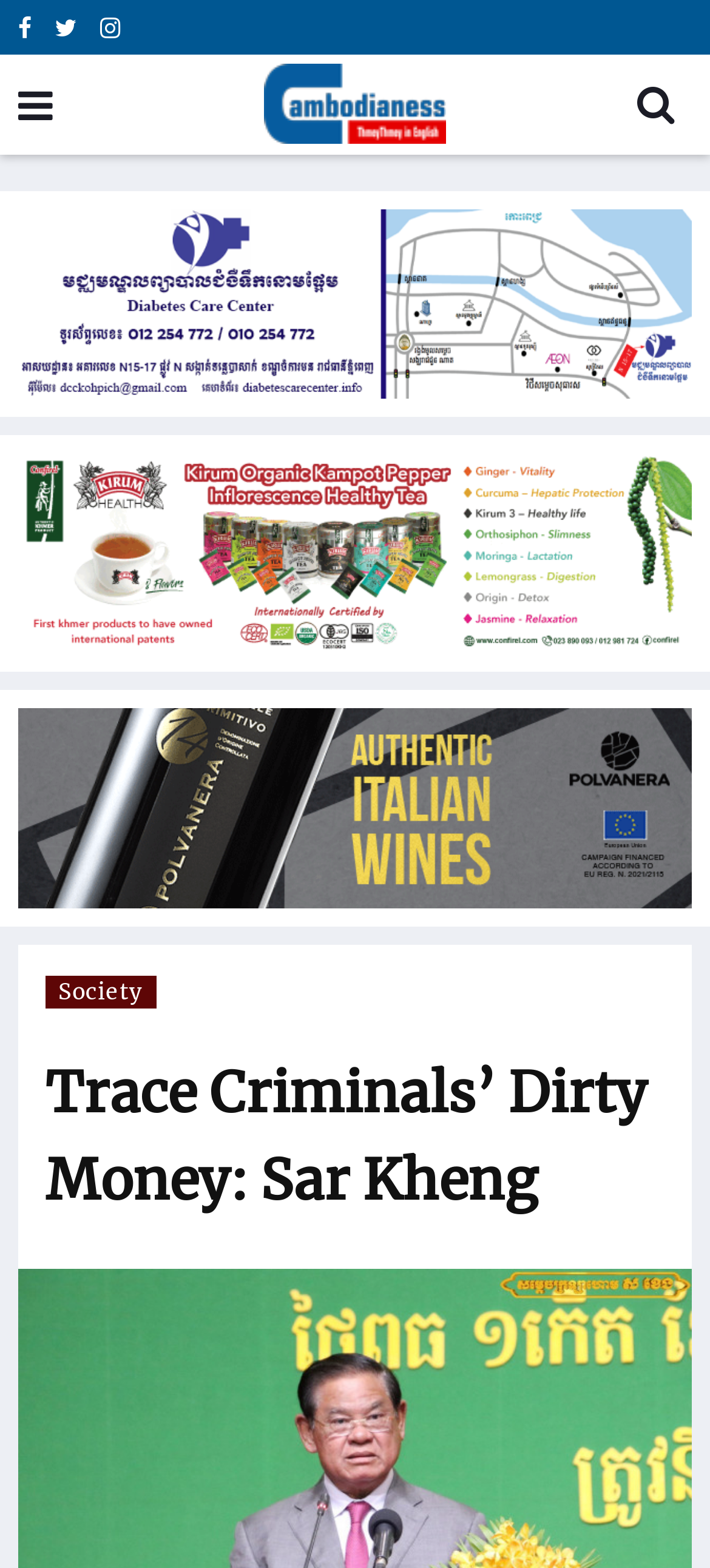Provide the bounding box coordinates of the HTML element this sentence describes: "alt="cambodianess" title="cambodianess"".

[0.333, 0.033, 0.667, 0.091]